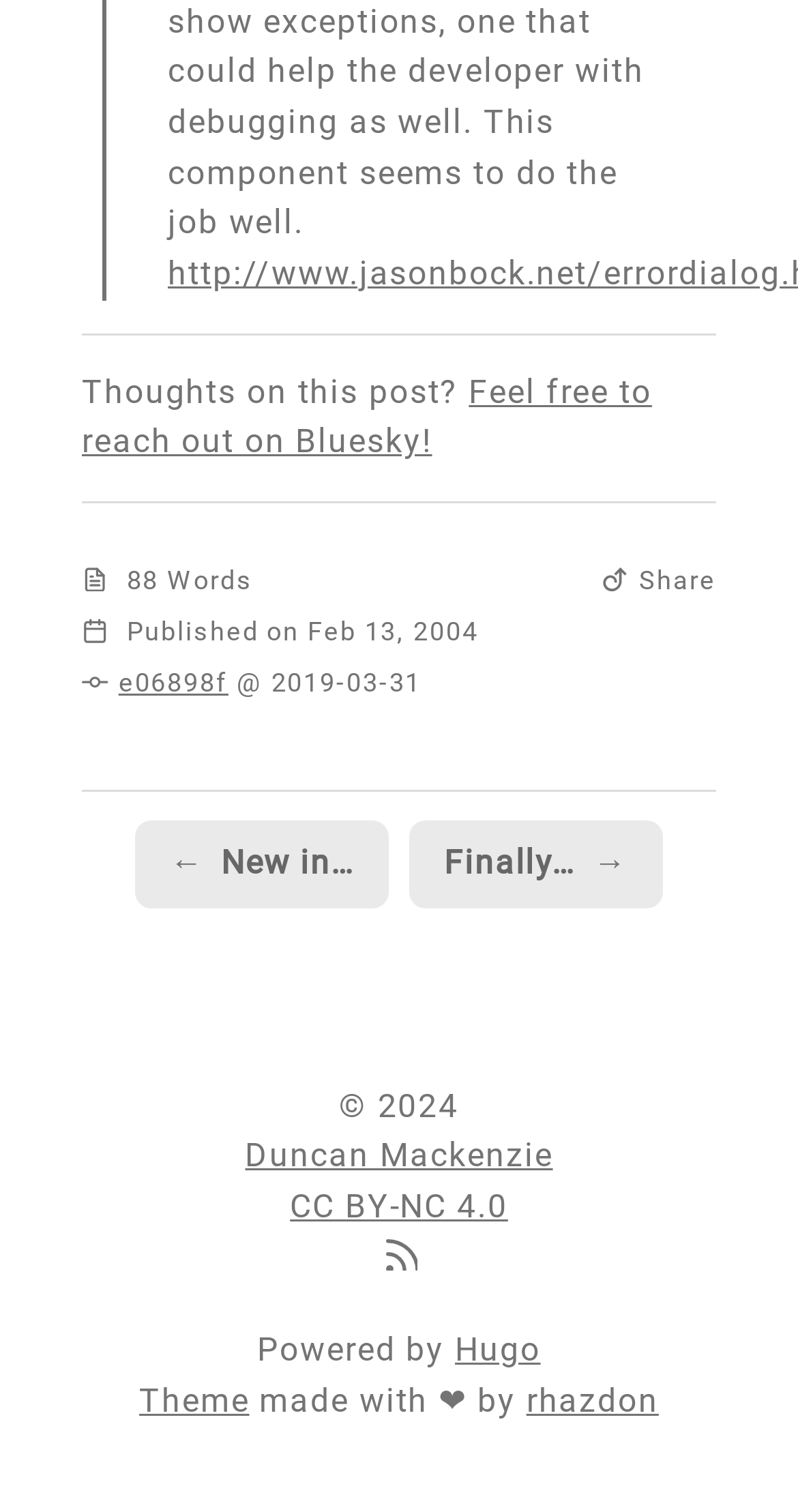What is the name of the author?
Based on the image content, provide your answer in one word or a short phrase.

Duncan Mackenzie